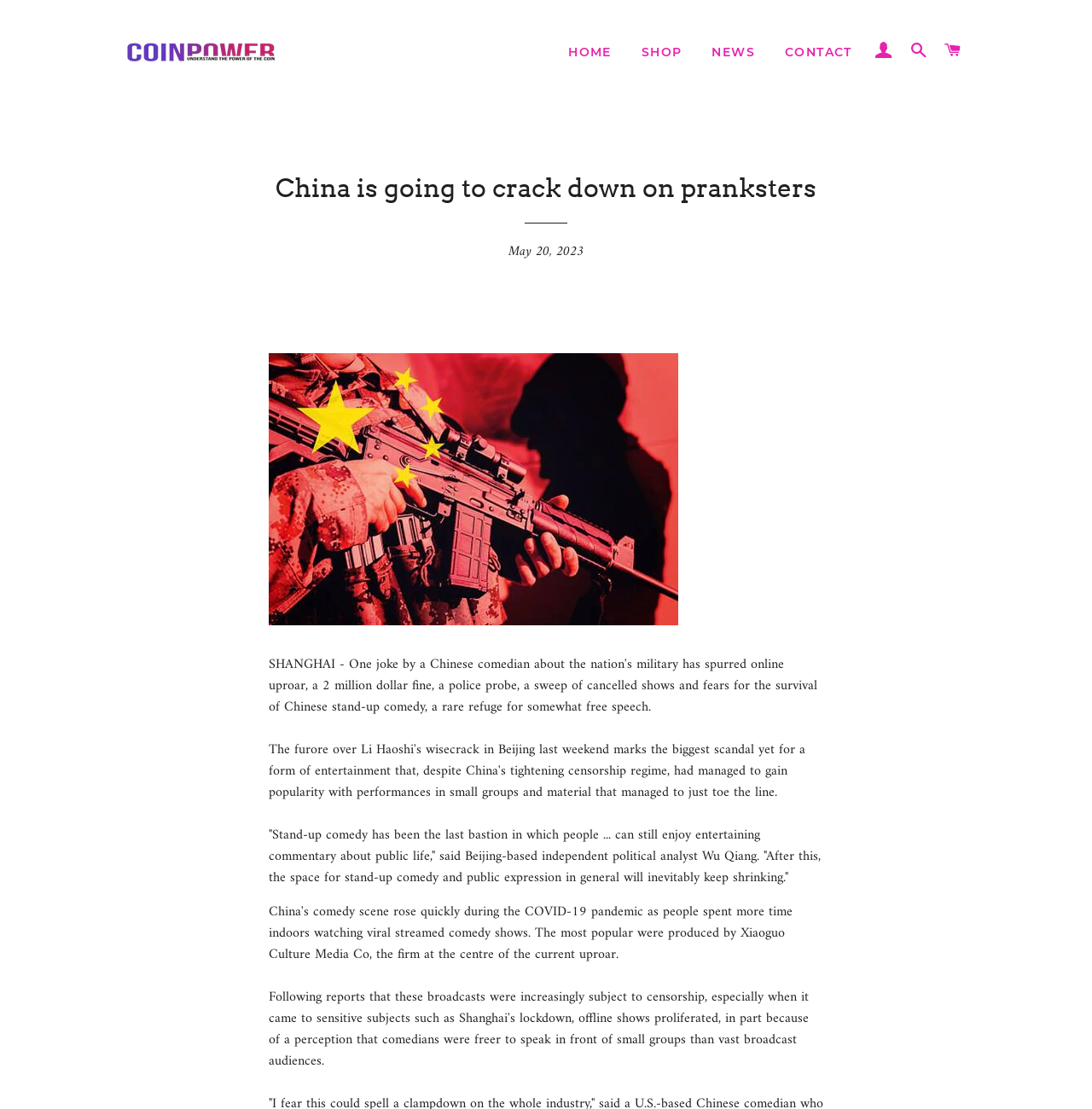Please study the image and answer the question comprehensively:
What is the topic of the article?

I read the main heading 'China is going to crack down on pranksters' and determined that the topic of the article is related to China and pranksters.